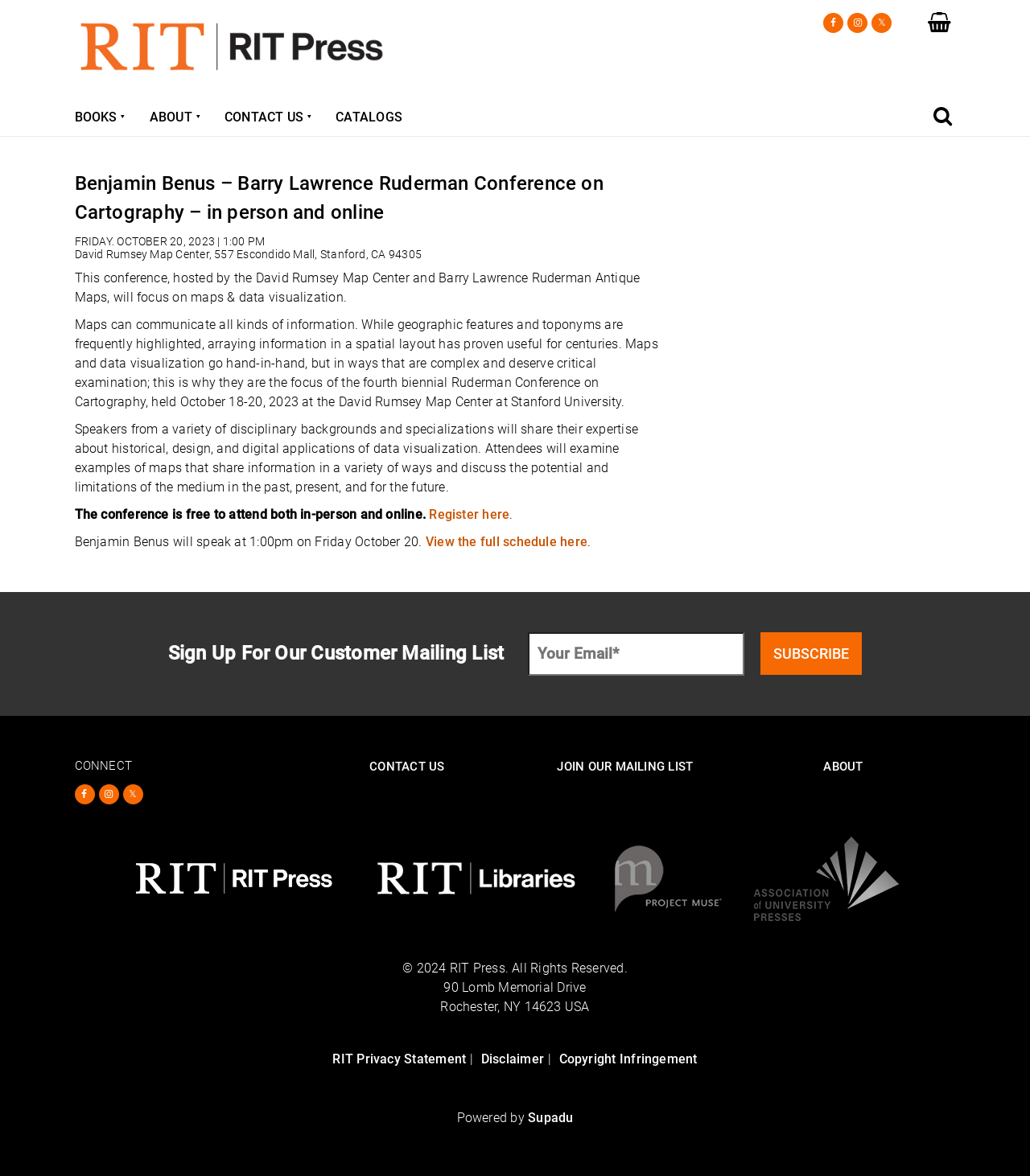Utilize the details in the image to give a detailed response to the question: Where is the conference held?

The conference is held at the David Rumsey Map Center at Stanford University, as mentioned in the text 'held October 18-20, 2023 at the David Rumsey Map Center at Stanford University'.